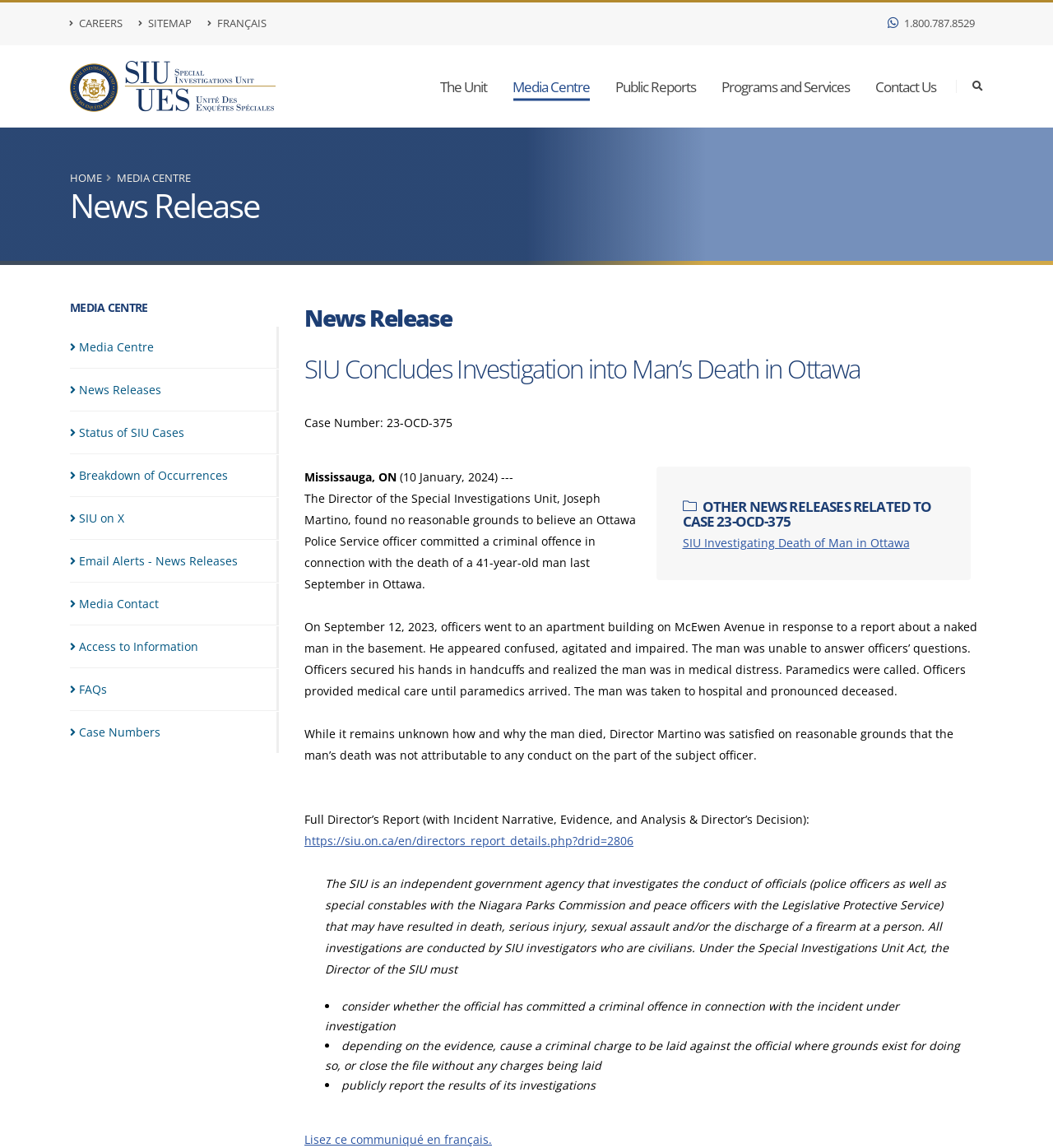What is the role of the Director of the SIU?
Answer the question with a detailed explanation, including all necessary information.

I found the answer by reading the text that describes the role of the Director of the SIU, which states that the Director must consider whether the official has committed a criminal offence and depending on the evidence, cause a criminal charge to be laid against the official where grounds exist for doing so, or close the file without any charges being laid.